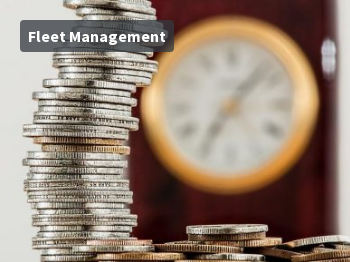What is visible in the background of the image?
Look at the image and provide a short answer using one word or a phrase.

A clock